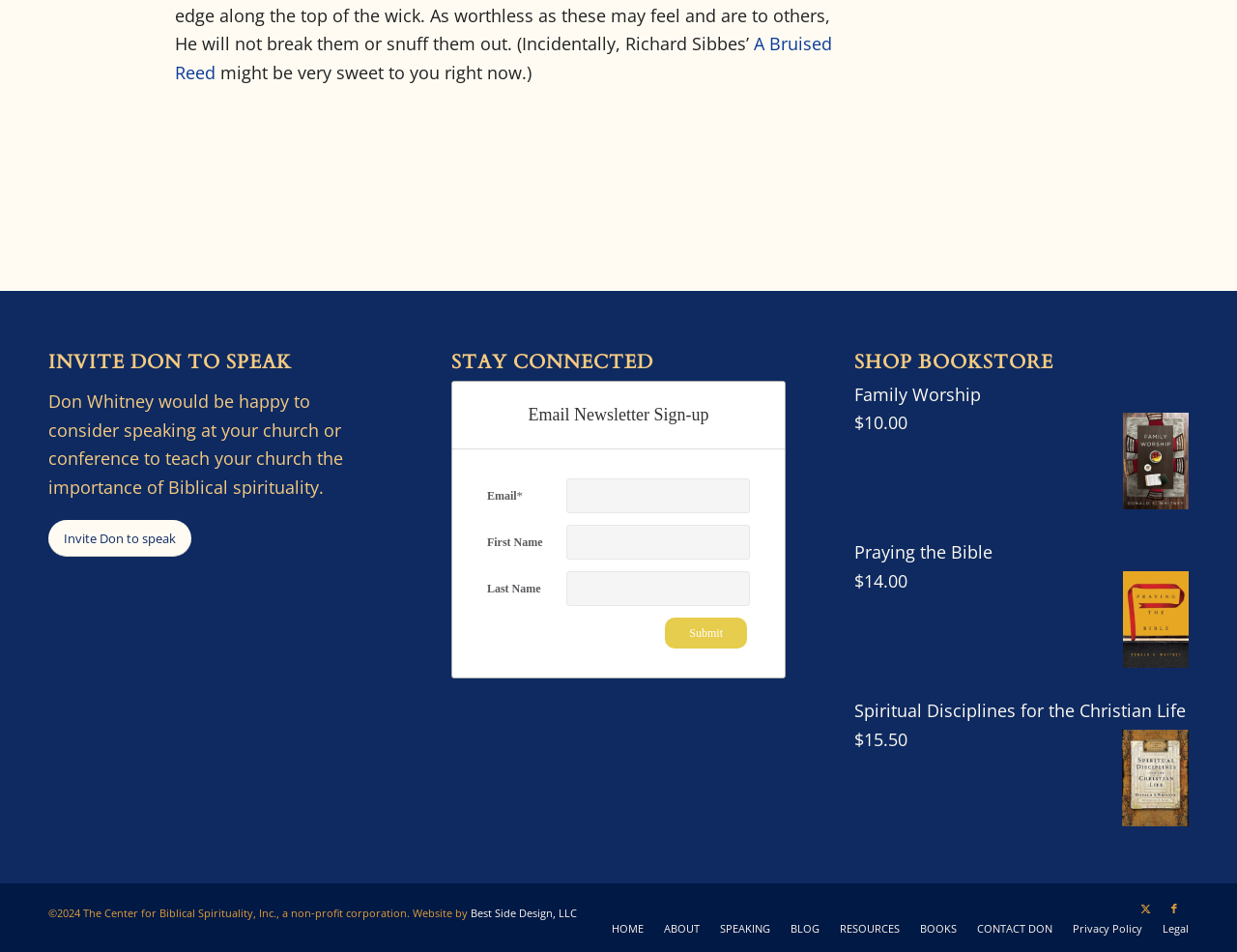Using the information in the image, give a comprehensive answer to the question: 
How can I stay connected with the website?

I found the 'STAY CONNECTED' heading, which has a subheading 'Email Newsletter Sign-up' and a form to enter first and last names. Therefore, one way to stay connected with the website is by signing up for the email newsletter.